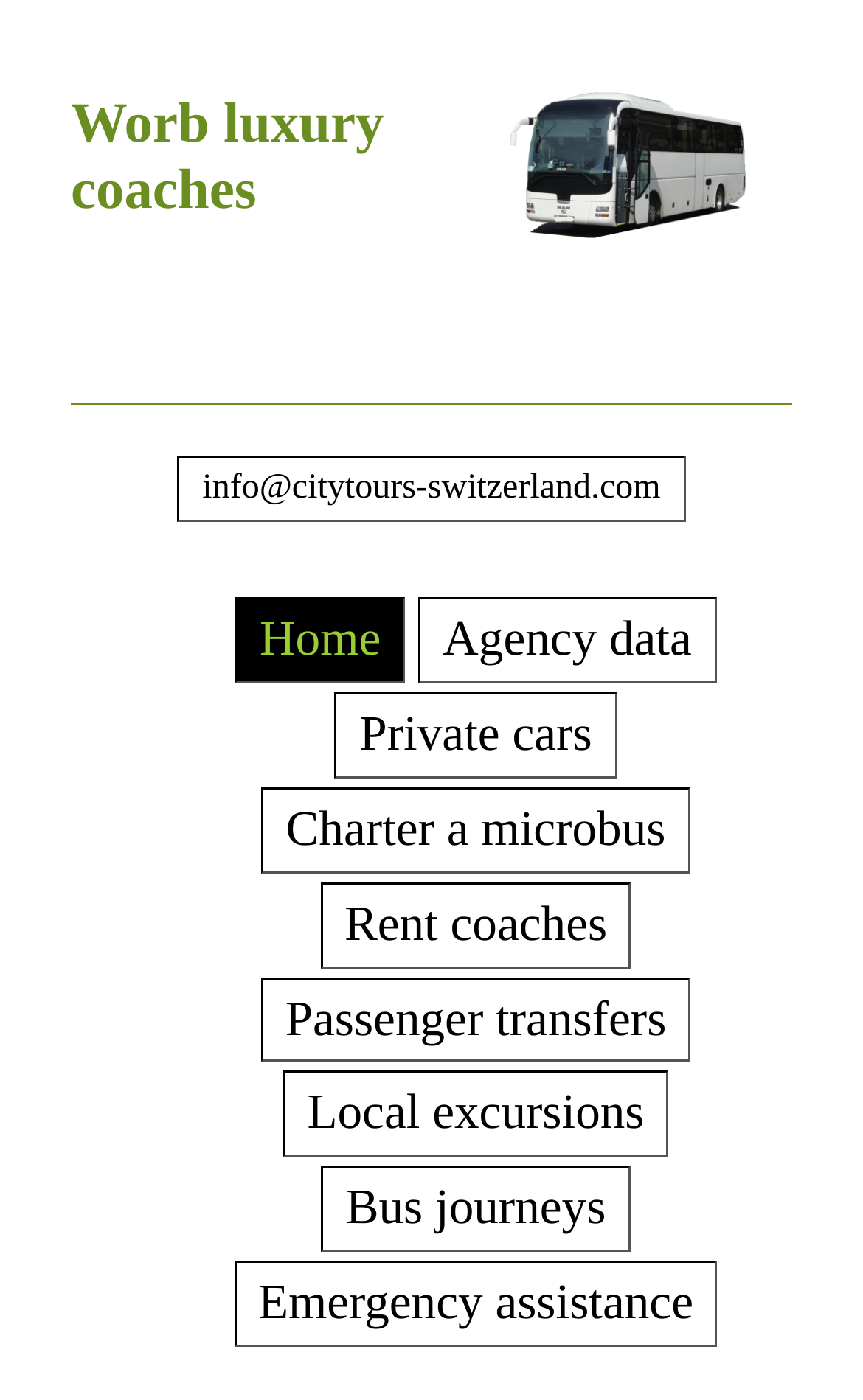Identify the bounding box coordinates of the region I need to click to complete this instruction: "View agency data".

[0.485, 0.427, 0.83, 0.488]